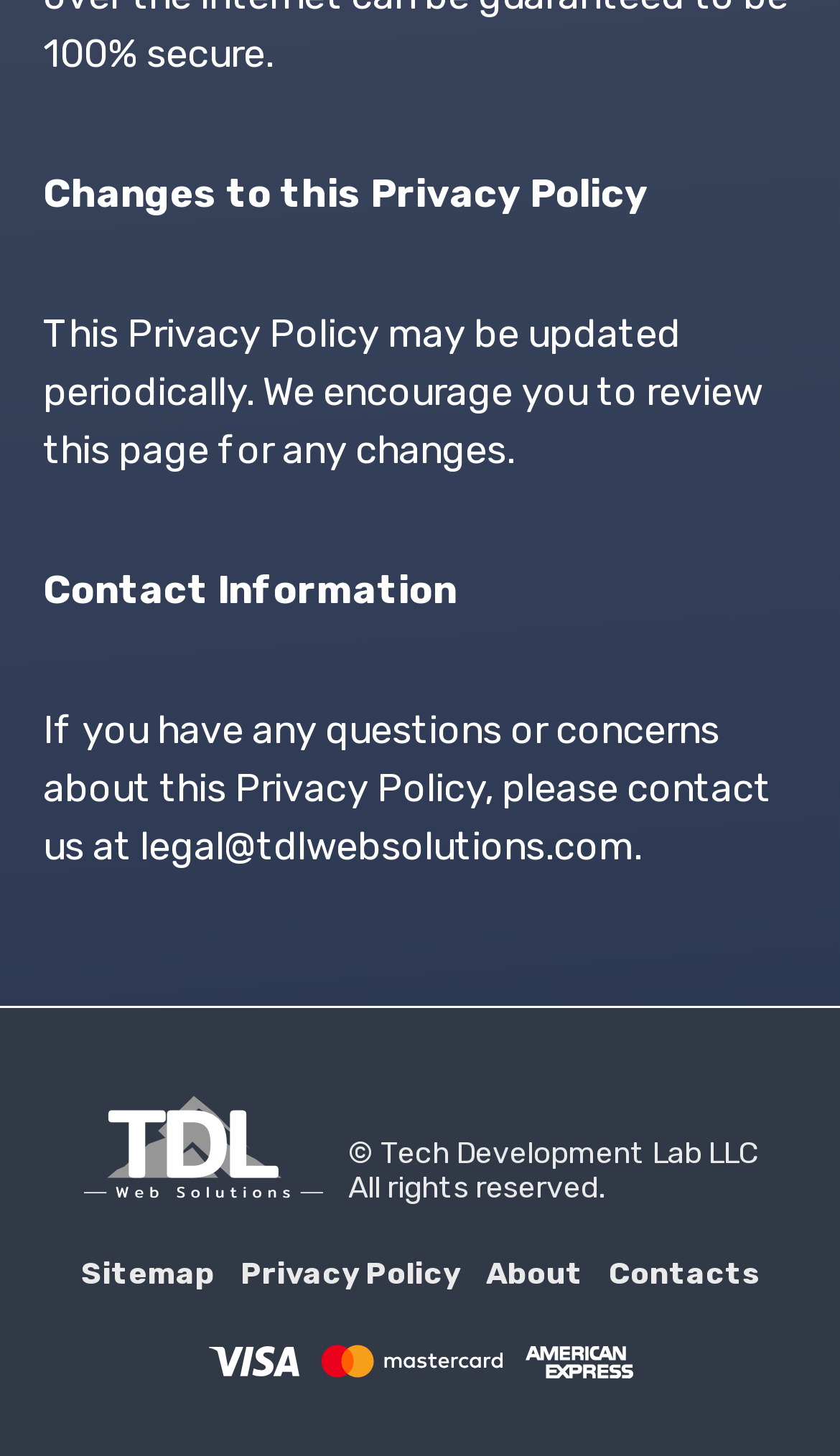What is the purpose of the 'Changes to this Privacy Policy' section?
Provide a well-explained and detailed answer to the question.

The 'Changes to this Privacy Policy' section is present on the webpage, which suggests that it is meant to inform users about any updates or changes to the privacy policy. The section contains a statement that encourages users to review the page for any changes, further supporting this conclusion.